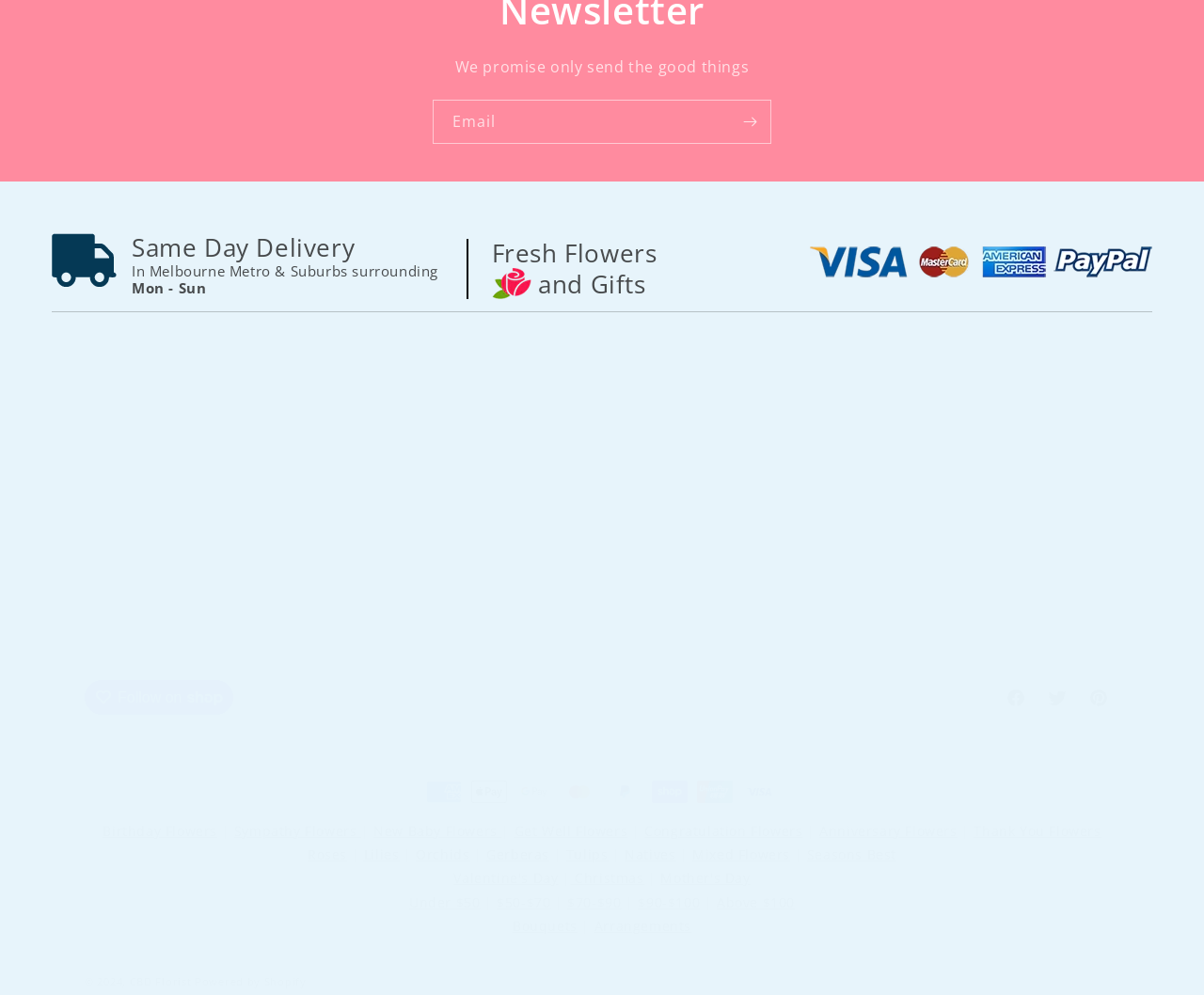Using the information shown in the image, answer the question with as much detail as possible: What payment methods are accepted by the website?

The website accepts various payment methods, including American Express, Apple Pay, Google Pay, Mastercard, PayPal, Shop Pay, Union Pay, and Visa, as indicated by the images at the bottom of the page.